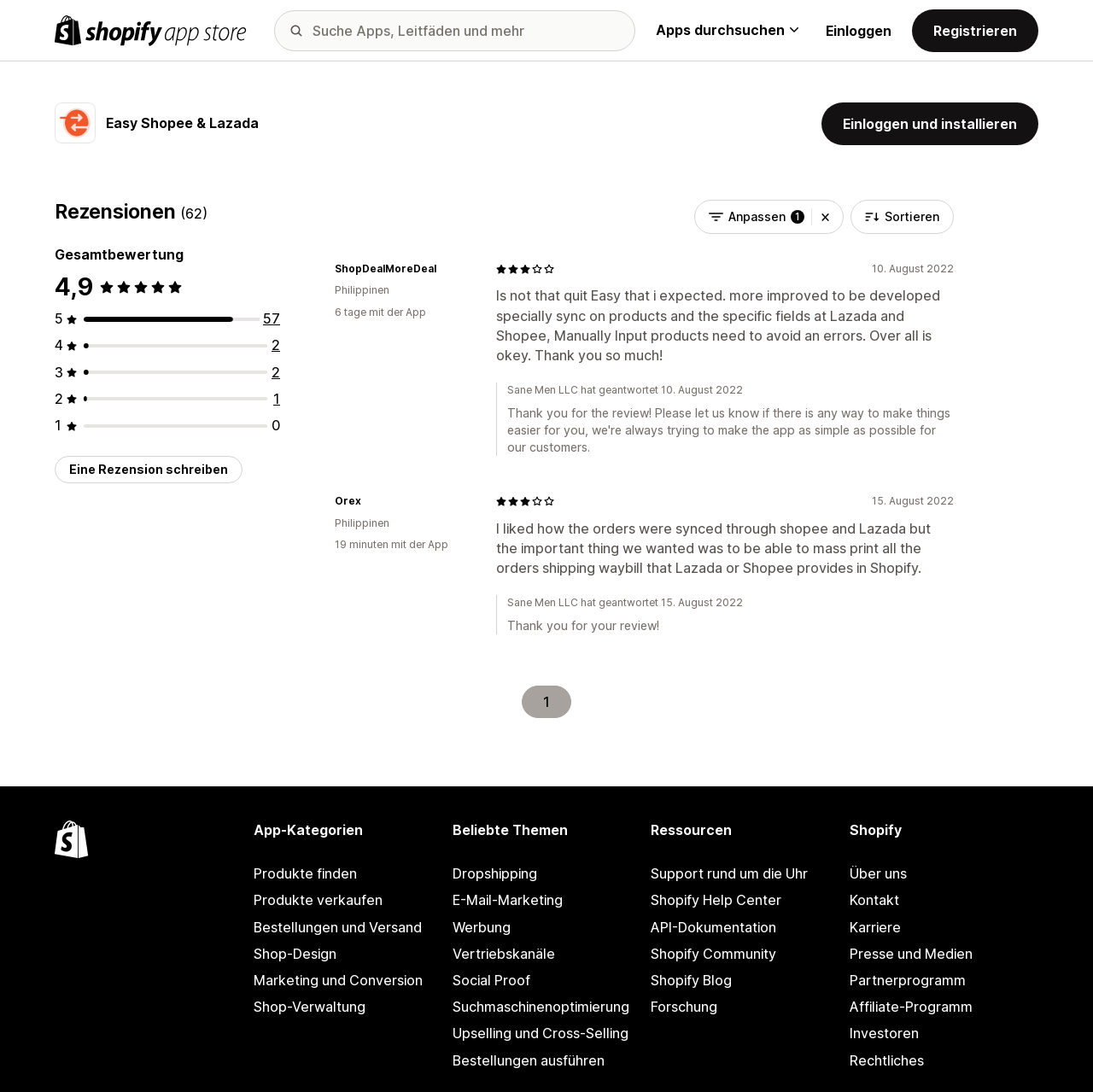Determine the bounding box coordinates of the area to click in order to meet this instruction: "Filter reviews".

[0.635, 0.183, 0.772, 0.214]